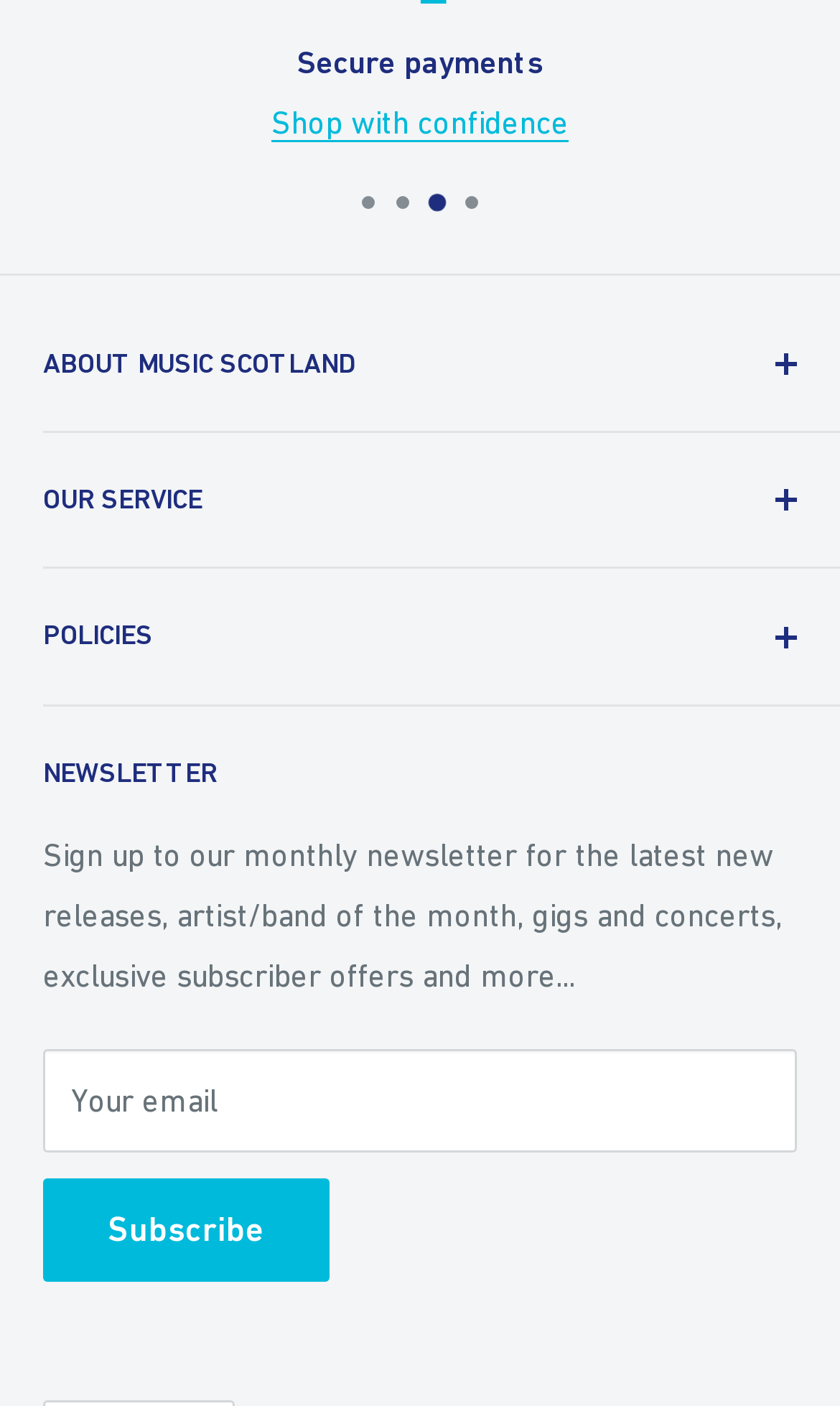What is the purpose of the newsletter?
Based on the image, give a one-word or short phrase answer.

Get latest updates